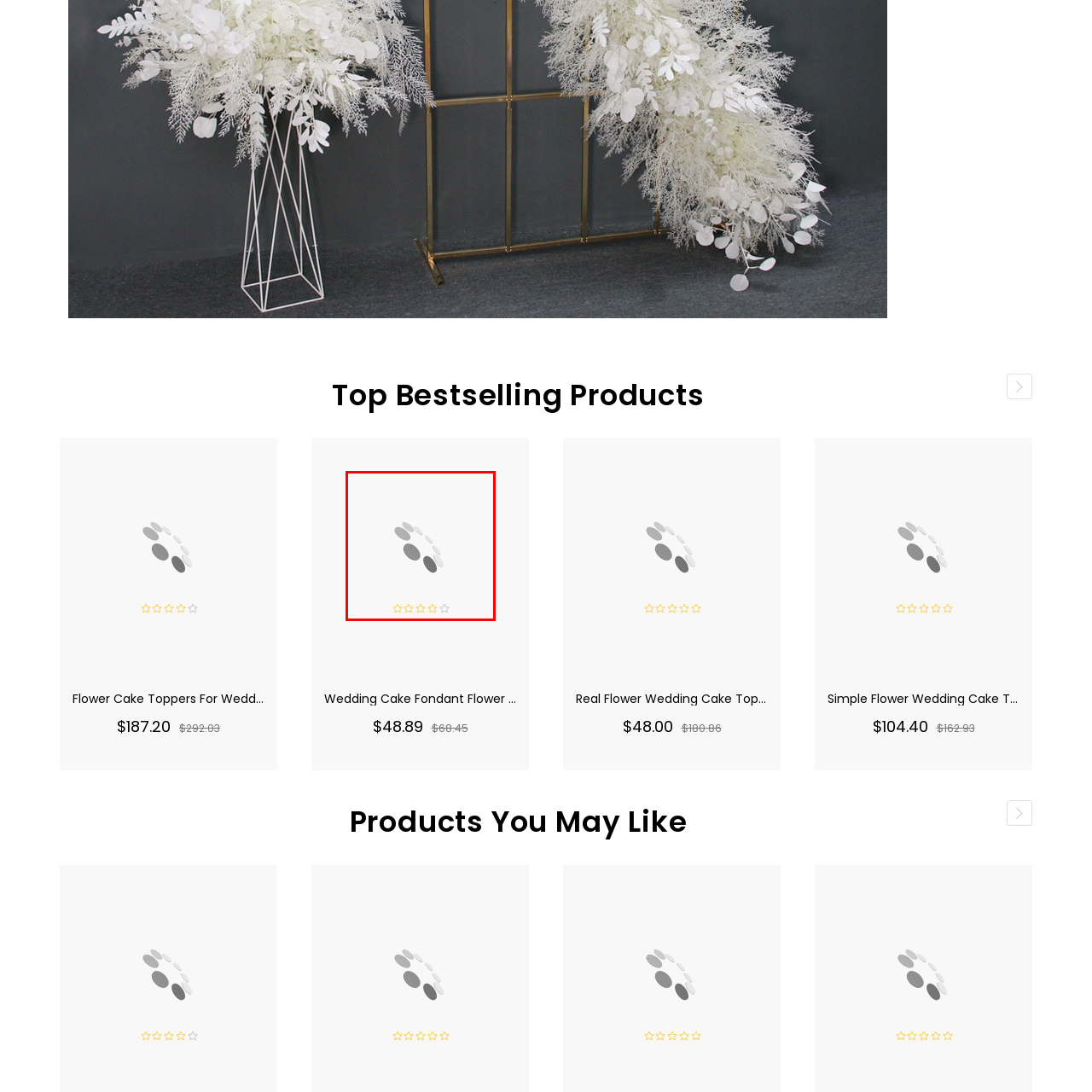Focus your attention on the picture enclosed within the red border and formulate a detailed answer to the question below, using the image as your primary reference: 
What is the rating system depicted below the image?

The rating system is depicted with stars, which indicates customer feedback and satisfaction with the product, allowing potential customers to gauge the product's quality and popularity.